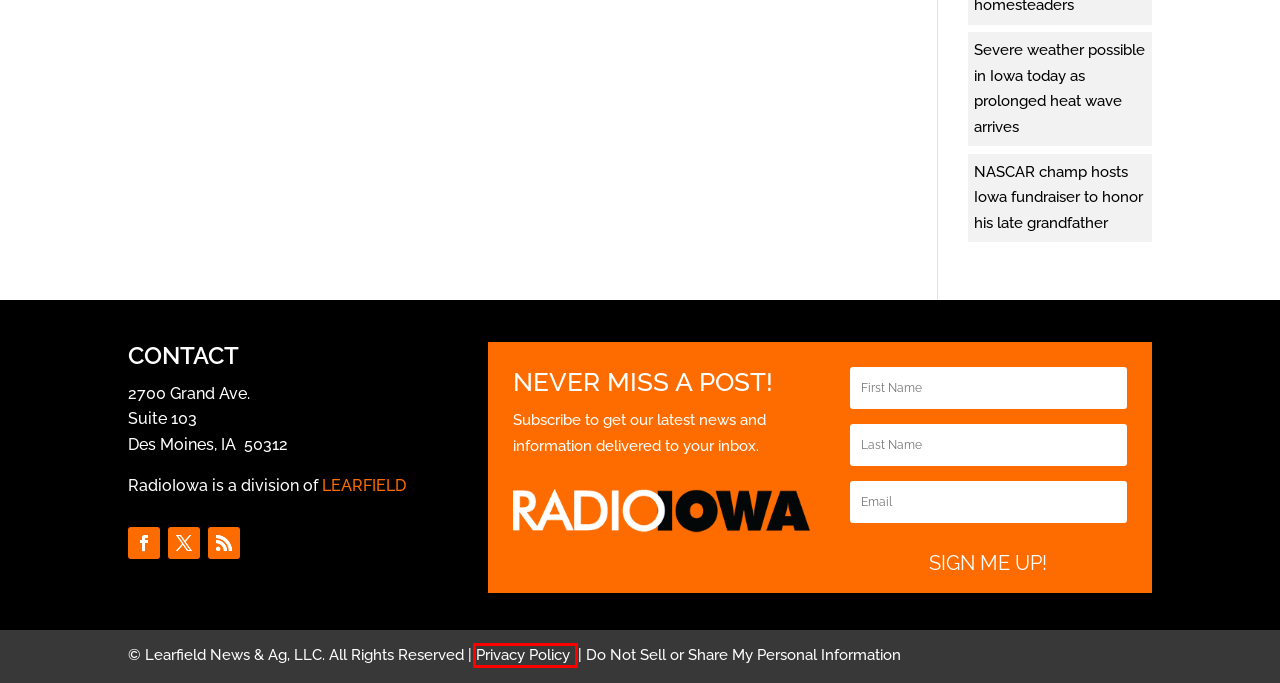Examine the screenshot of the webpage, which includes a red bounding box around an element. Choose the best matching webpage description for the page that will be displayed after clicking the element inside the red bounding box. Here are the candidates:
A. Home - LEARFIELD | Connecting Brands to Fans
B. Severe weather possible in Iowa today as prolonged heat wave arrives - Radio Iowa
C. Home - Radio Iowa
D. NASCAR champ hosts Iowa fundraiser to honor his late grandfather - Radio Iowa
E. Casey's sees food sales help them finish with a strong 4th quarter - Radio Iowa
F. News Archives - Radio Iowa
G. Radio Iowa
H. Privacy Policy - Radio Iowa

H